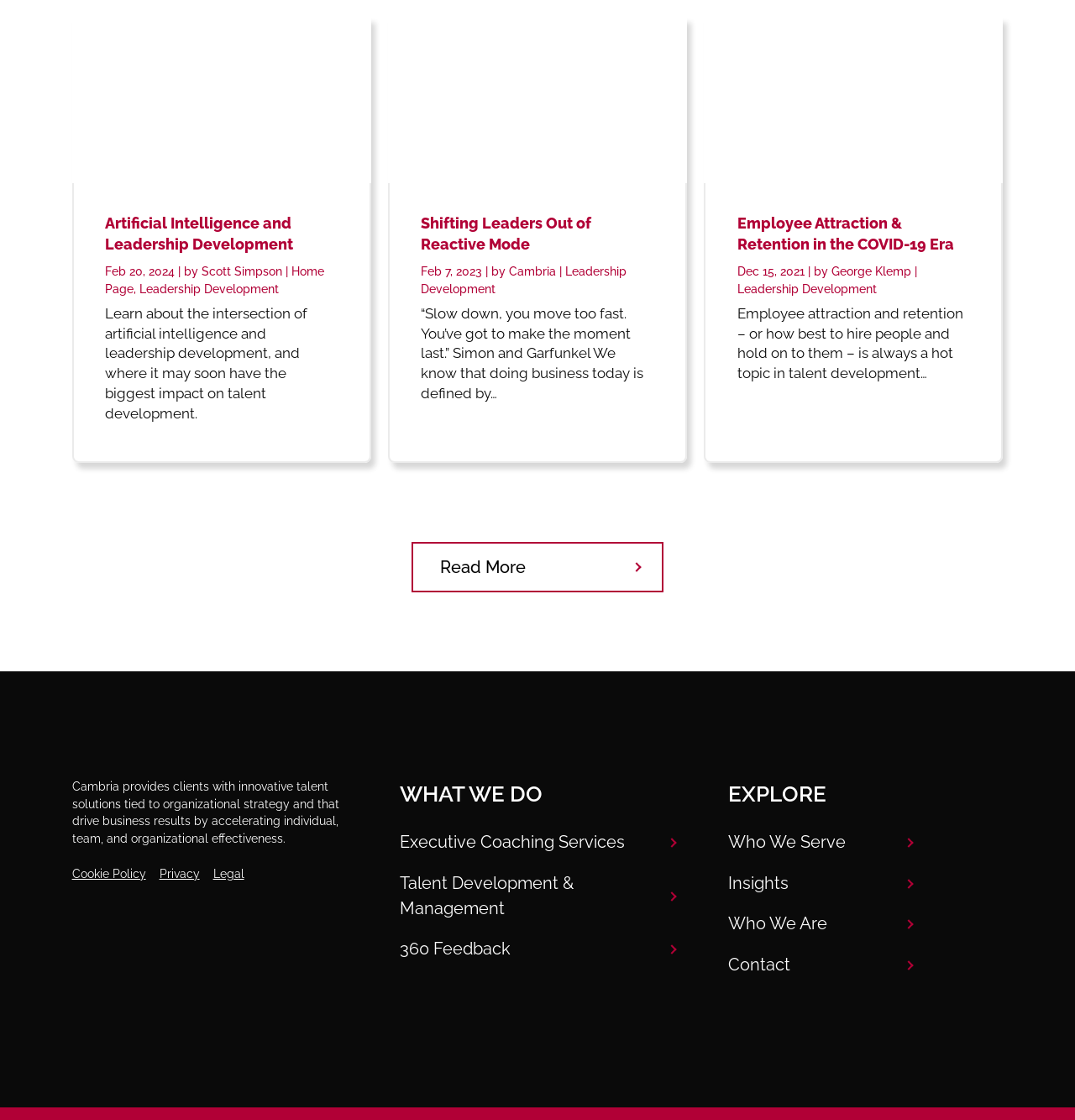Identify and provide the bounding box for the element described by: "Talent Development & Management".

[0.372, 0.778, 0.628, 0.822]